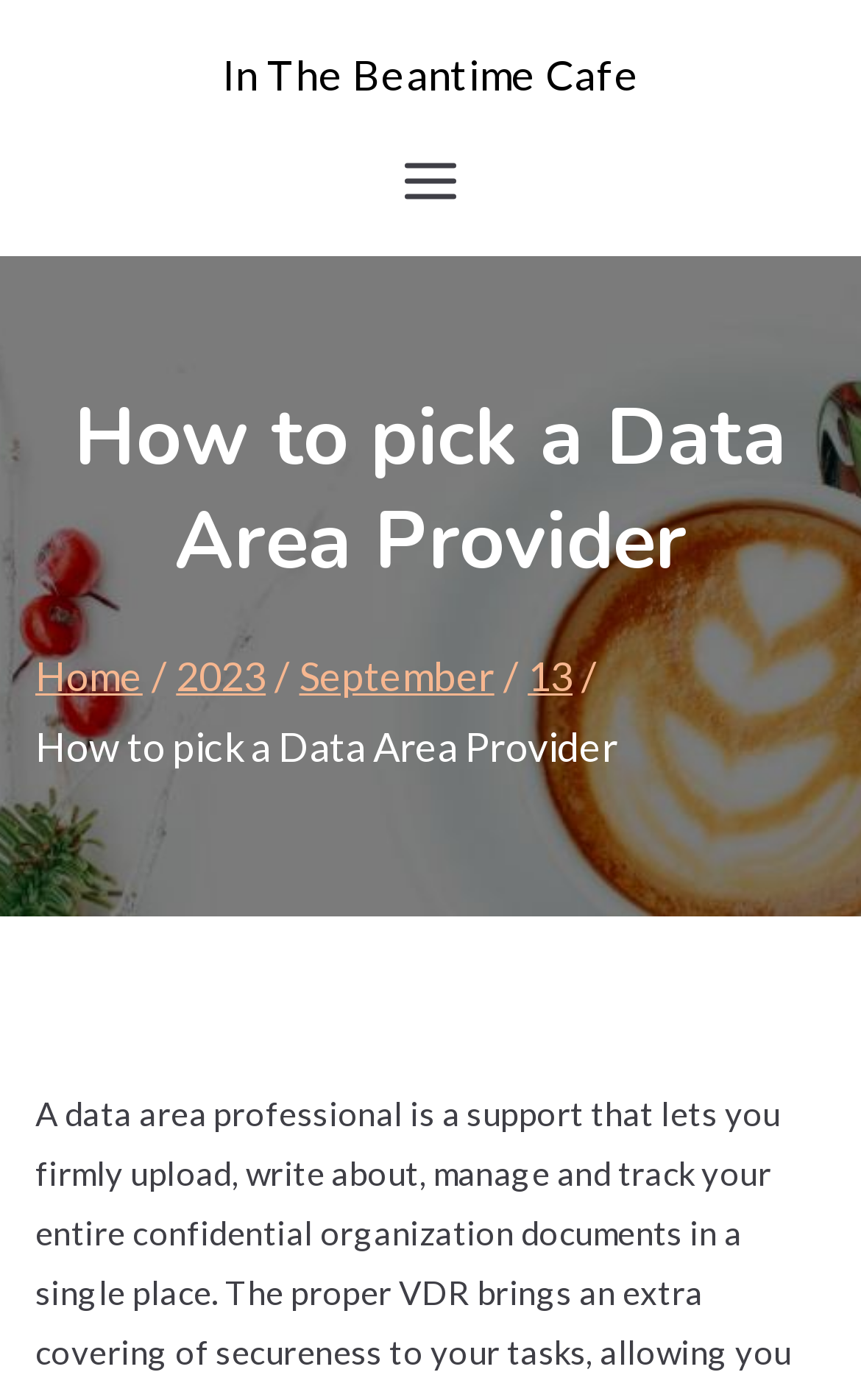Offer a thorough description of the webpage.

The webpage appears to be a blog post or article titled "How to pick a Data Area Provider". At the top left of the page, there is a link with the text "In The Beantime Cafe", which suggests that this might be the website's title or logo. Next to it, on the top right, is a button labeled "Primary Menu" with an accompanying image.

Below the top section, there is a prominent heading that repeats the title "How to pick a Data Area Provider". Underneath the heading, there is a navigation section labeled "Breadcrumbs" that displays a series of links, including "Home", "2023", "September", and "13". These links are arranged horizontally and are positioned near the top of the page.

The webpage also contains a brief description of a data area professional, which is a support that allows users to upload, write about, manage, and track confidential organization documents in a single place. The proper VDR brings, although the exact meaning of this phrase is unclear.